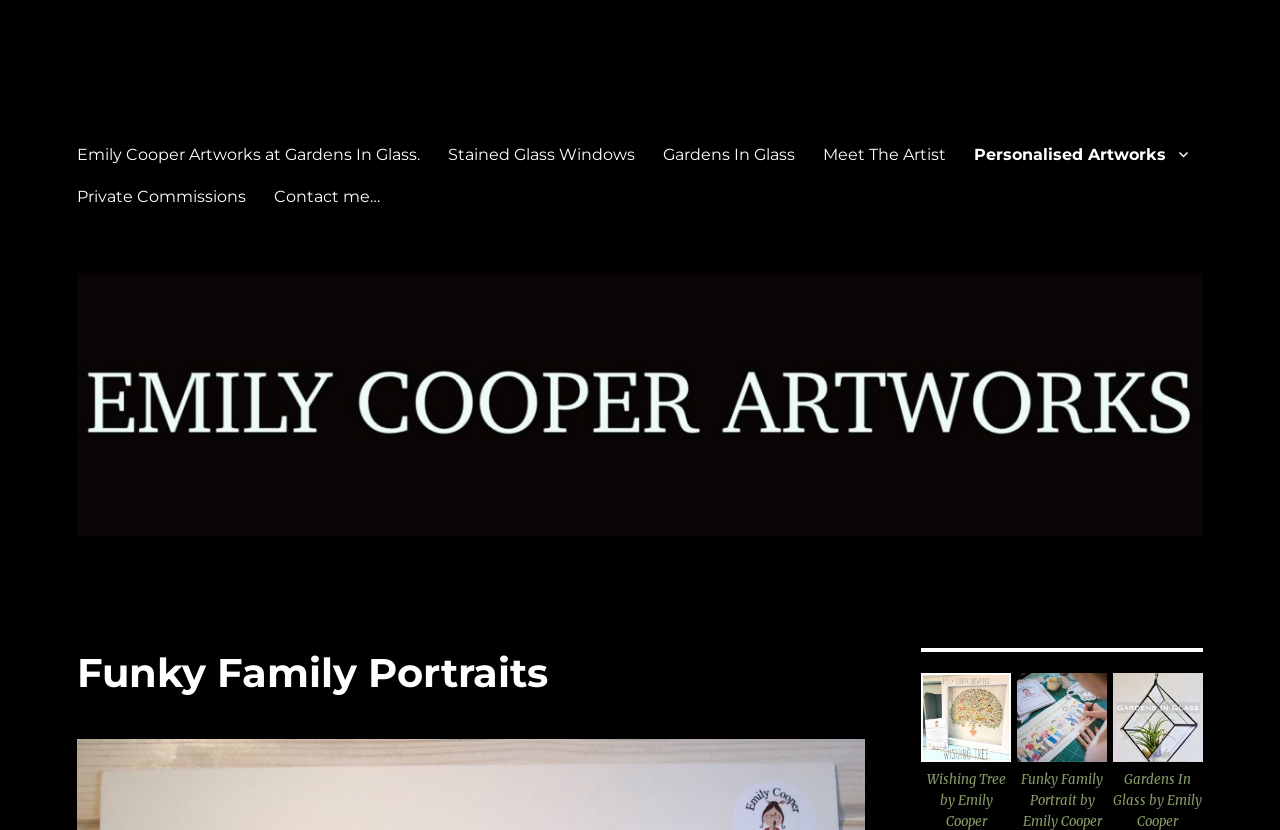Kindly determine the bounding box coordinates of the area that needs to be clicked to fulfill this instruction: "view Personalised Artwork".

[0.06, 0.133, 0.168, 0.153]